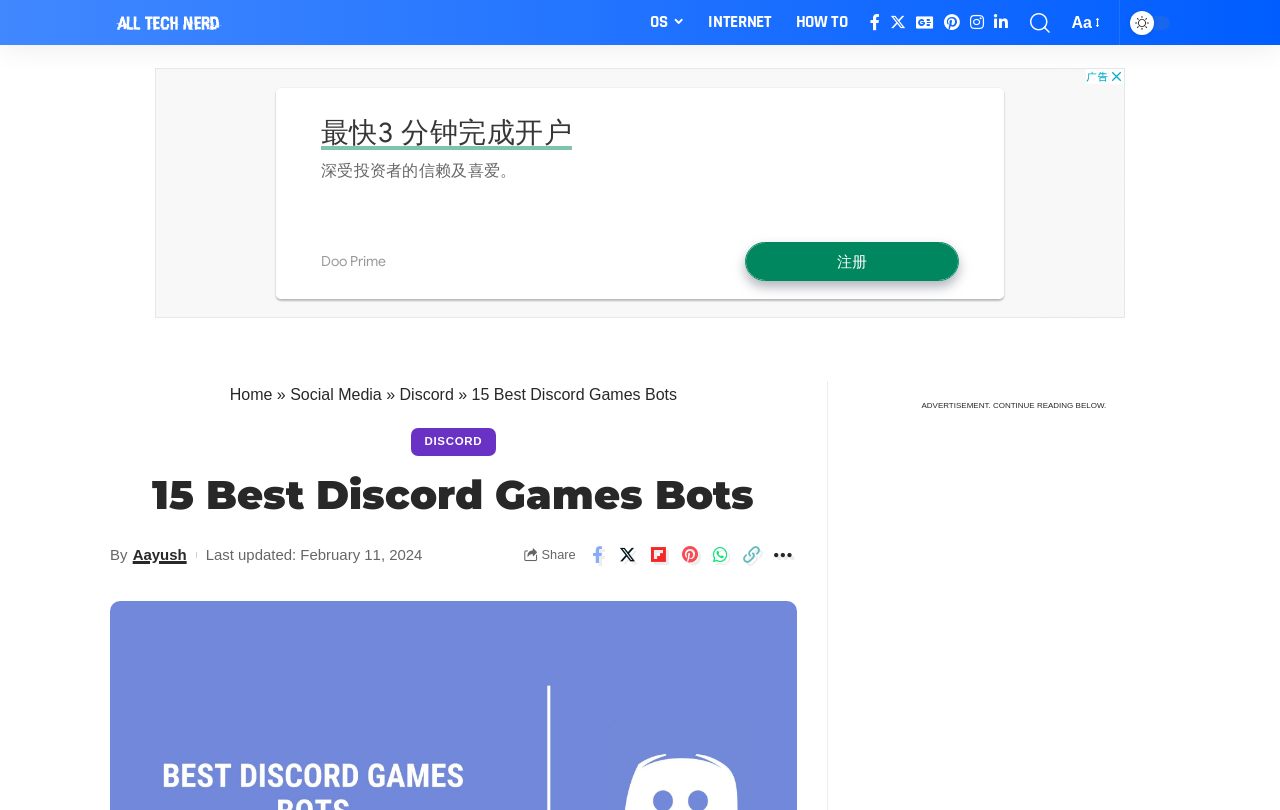Find the bounding box coordinates of the element I should click to carry out the following instruction: "Read the article by Aayush".

[0.104, 0.669, 0.146, 0.701]